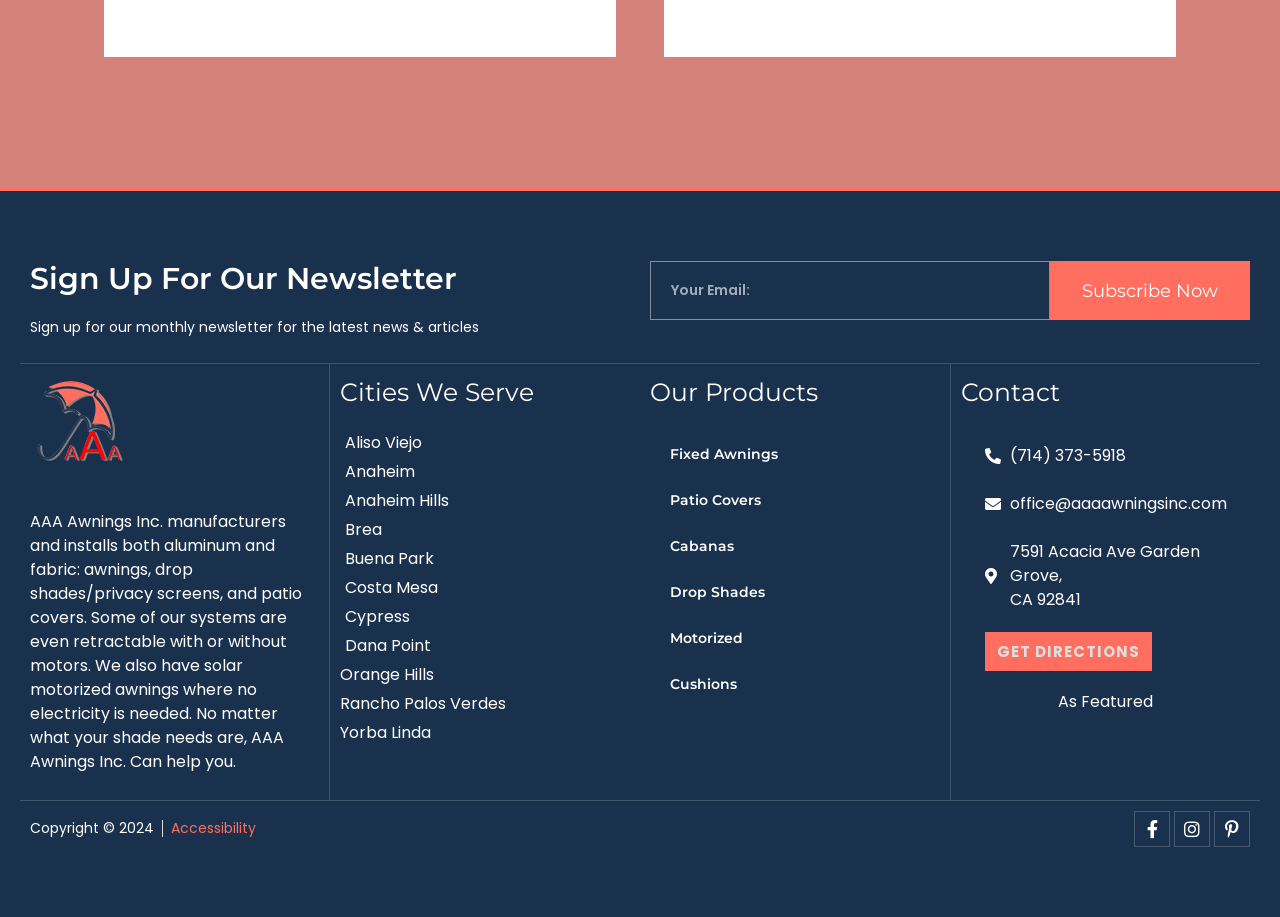Find the bounding box coordinates for the UI element whose description is: "parent_node: Email name="form_fields[email]" placeholder="Your Email:"". The coordinates should be four float numbers between 0 and 1, in the format [left, top, right, bottom].

[0.508, 0.285, 0.82, 0.349]